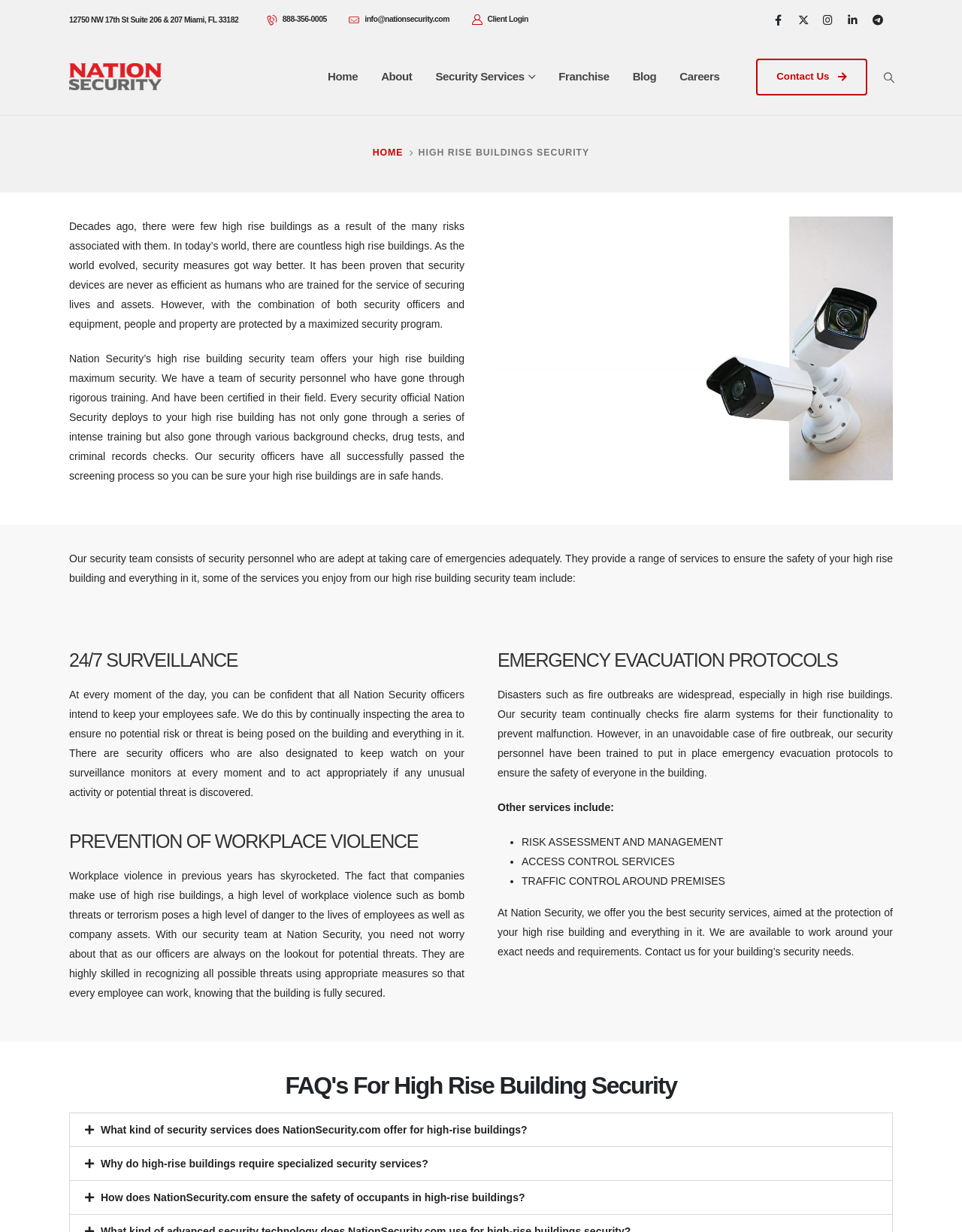What is the benefit of using Nation Security's security services?
Please provide a comprehensive and detailed answer to the question.

I found the benefit by reading the text under the 'HIGH RISE BUILDINGS SECURITY' heading, which explains that Nation Security's security services are designed to ensure the safety of employees and assets in high-rise buildings.